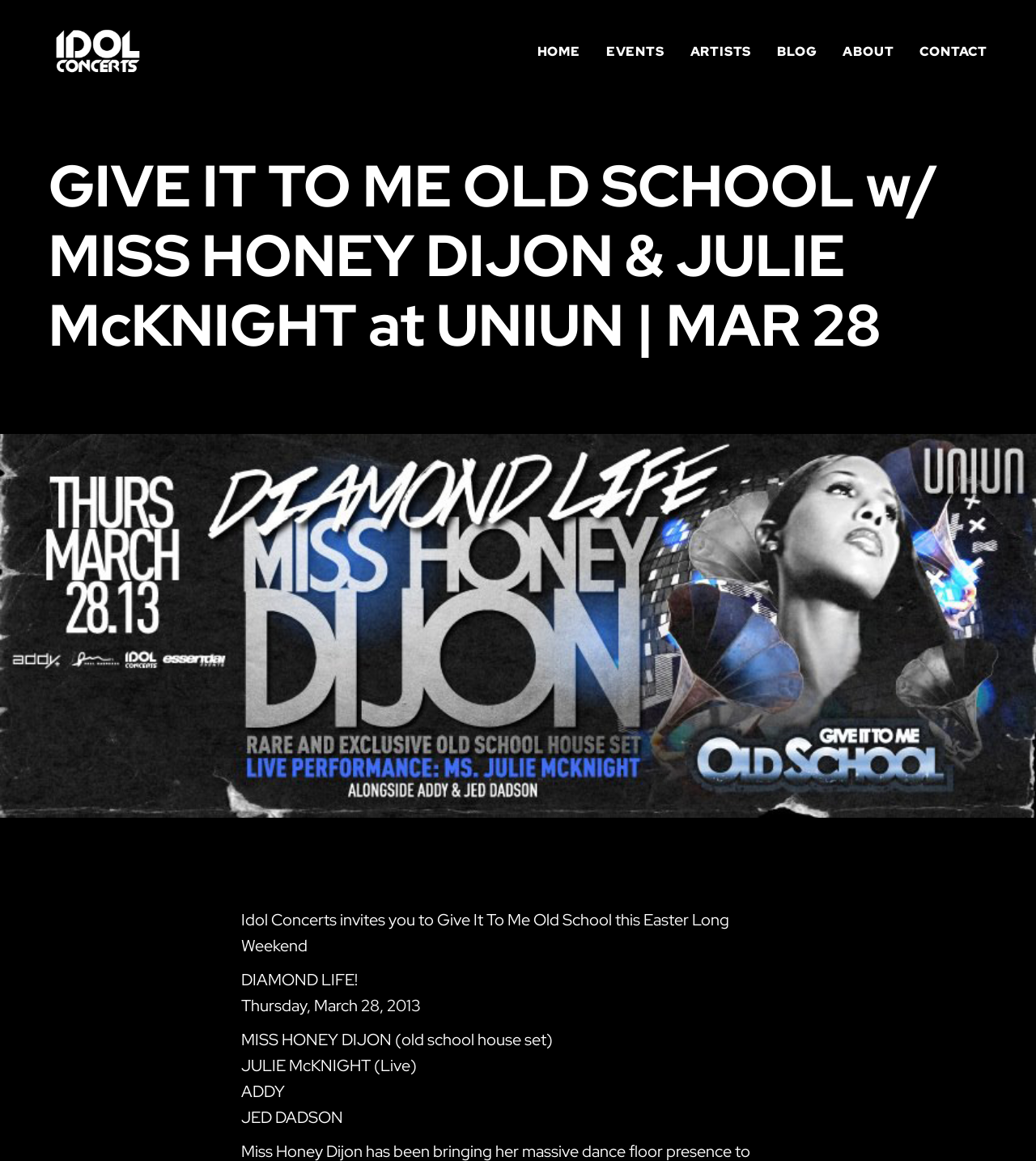What is the name of the venue? Examine the screenshot and reply using just one word or a brief phrase.

UNIUN